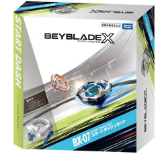Elaborate on the various elements present in the image.

The image showcases the packaging for the "Takara Tomy Beyblade X BX-07 Start Dash Set," an exciting entry-level kit designed for Beyblade enthusiasts. The box features vibrant colors and dynamic graphics, hinting at the action-packed gameplay this product offers. The design highlights two spinning tops prominently displayed, enticing potential buyers with the promise of thrilling battles. The top left corner includes the "Beyblade X" logo, affirming its place within the Beyblade franchise. This set is perfect for newcomers and seasoned players alike, inviting them to dive into the competitive world of Beyblade battling.